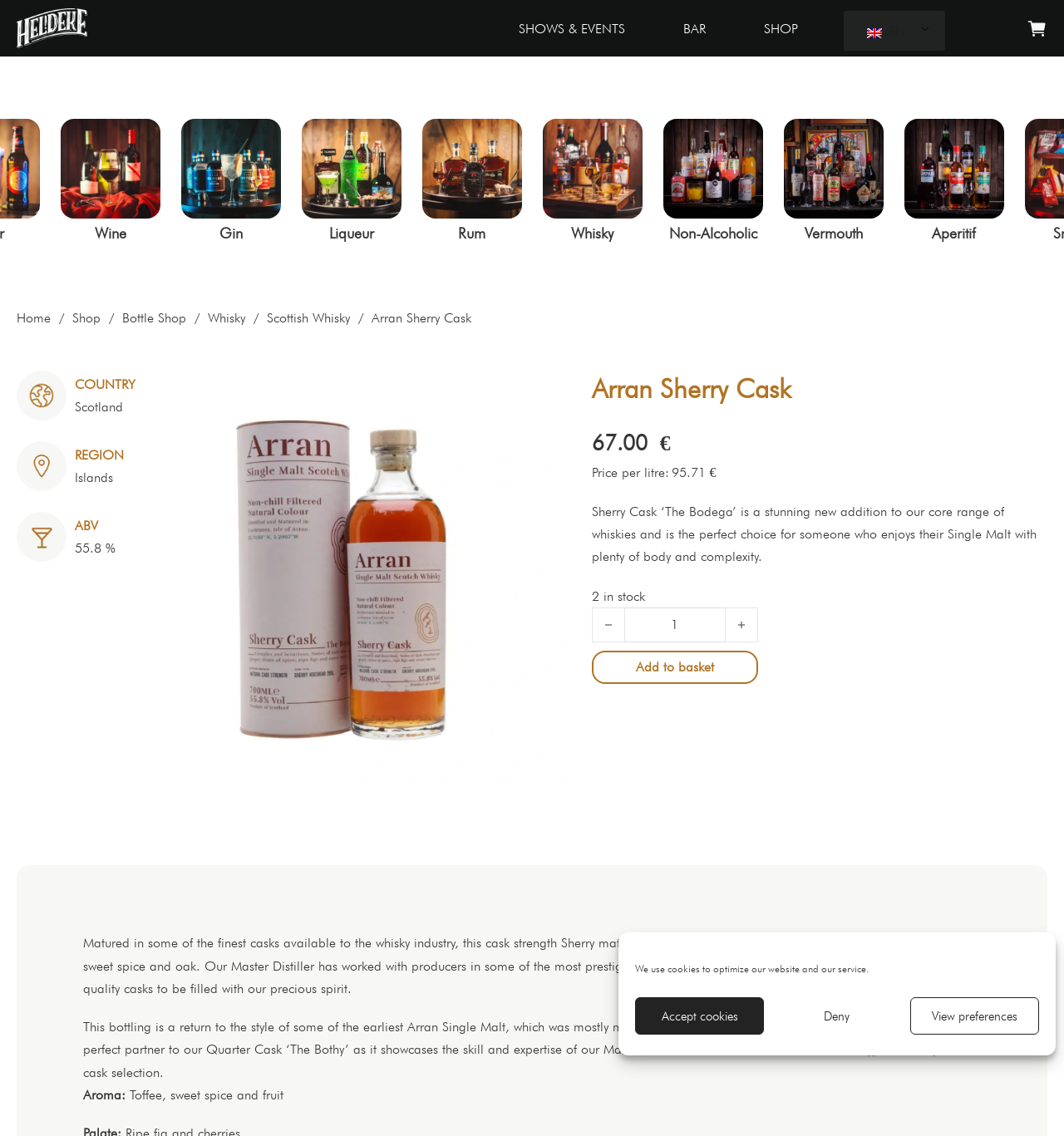Find the bounding box coordinates of the clickable element required to execute the following instruction: "Go to shop". Provide the coordinates as four float numbers between 0 and 1, i.e., [left, top, right, bottom].

[0.706, 0.018, 0.762, 0.054]